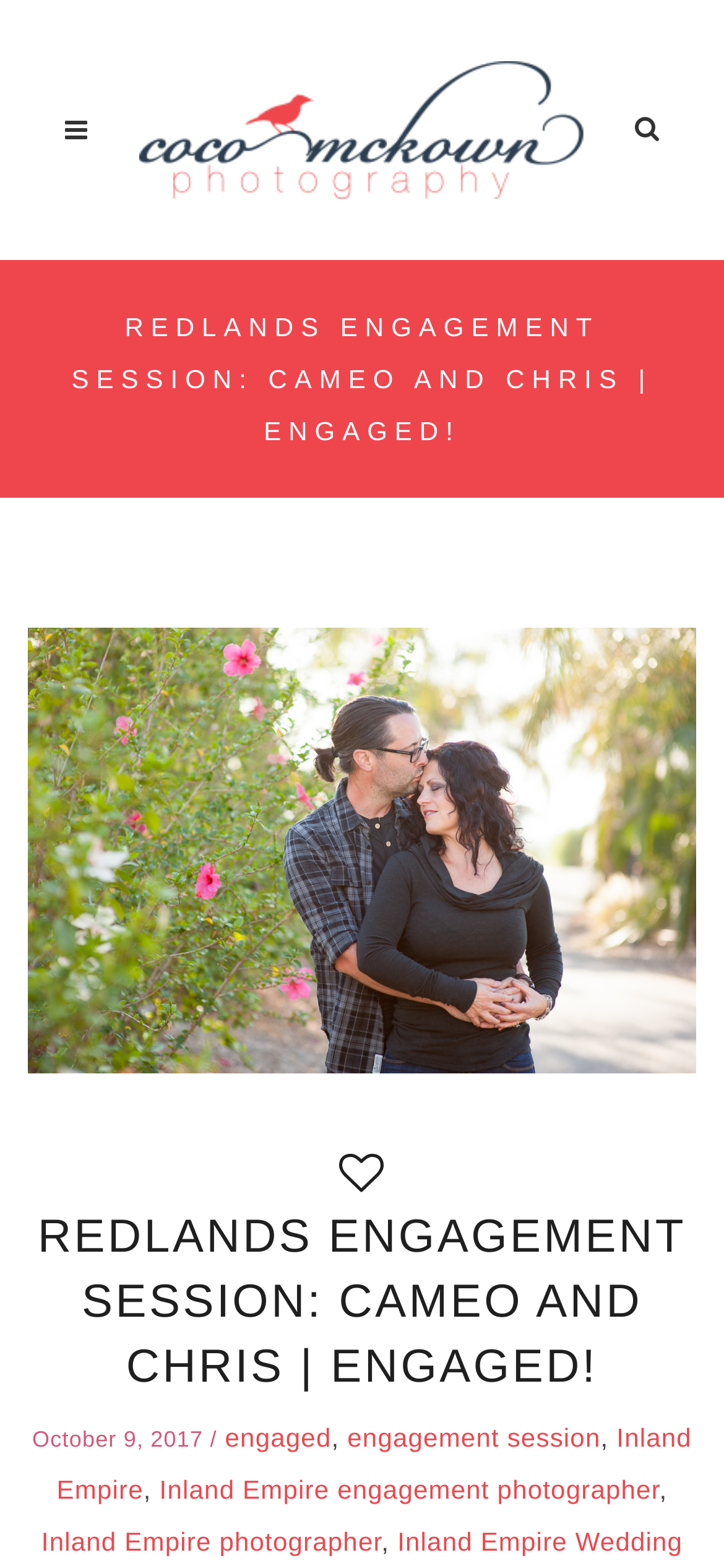Please find the top heading of the webpage and generate its text.

REDLANDS ENGAGEMENT SESSION: CAMEO AND CHRIS | ENGAGED!